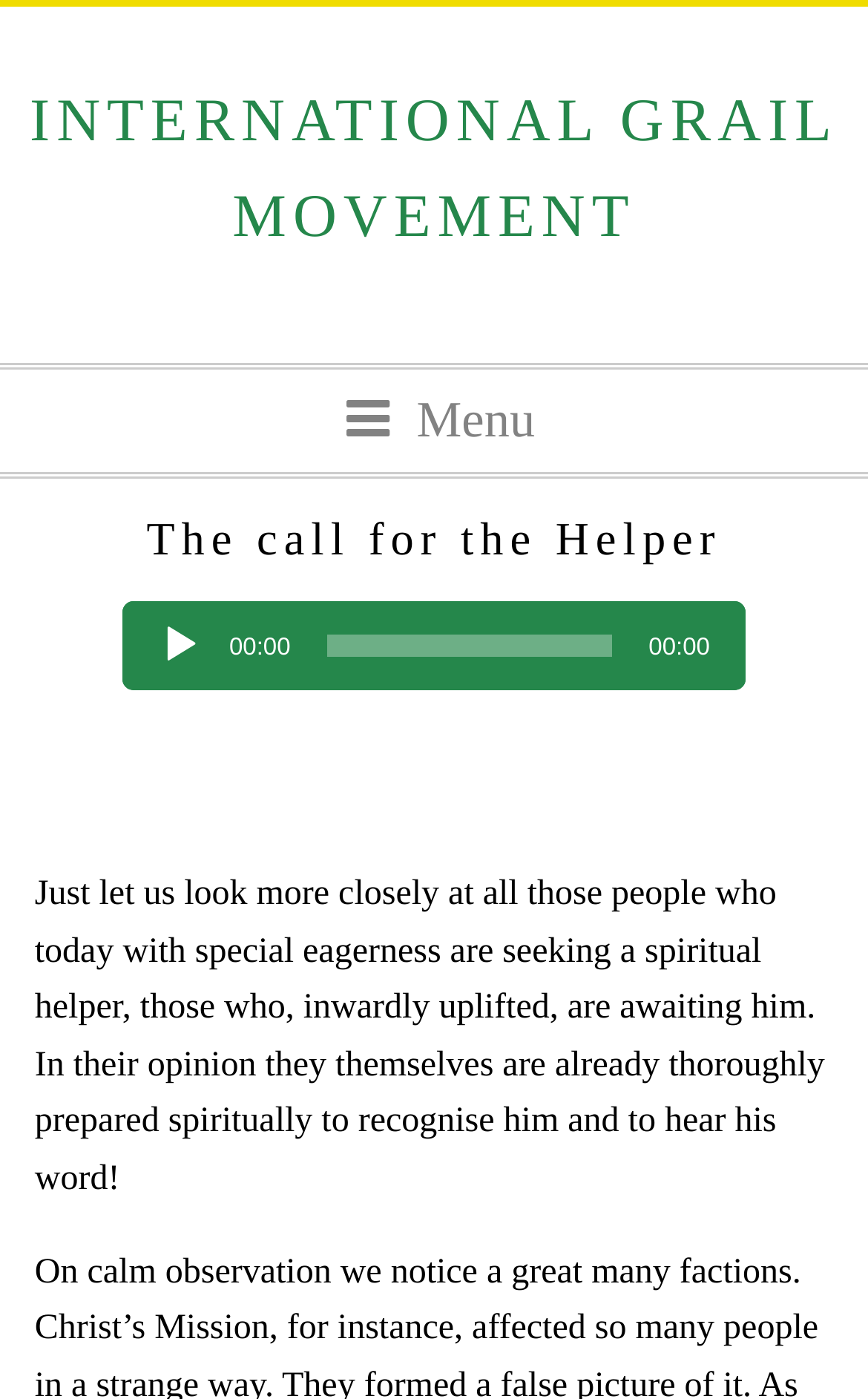Analyze the image and deliver a detailed answer to the question: What is the function of the button with a play icon?

The button with a play icon is located within the audio player and is labeled as 'Play'. Its function is to start playing the audio content.